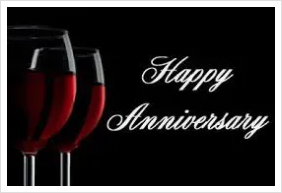What is the occasion being celebrated?
Give a single word or phrase as your answer by examining the image.

Anniversary